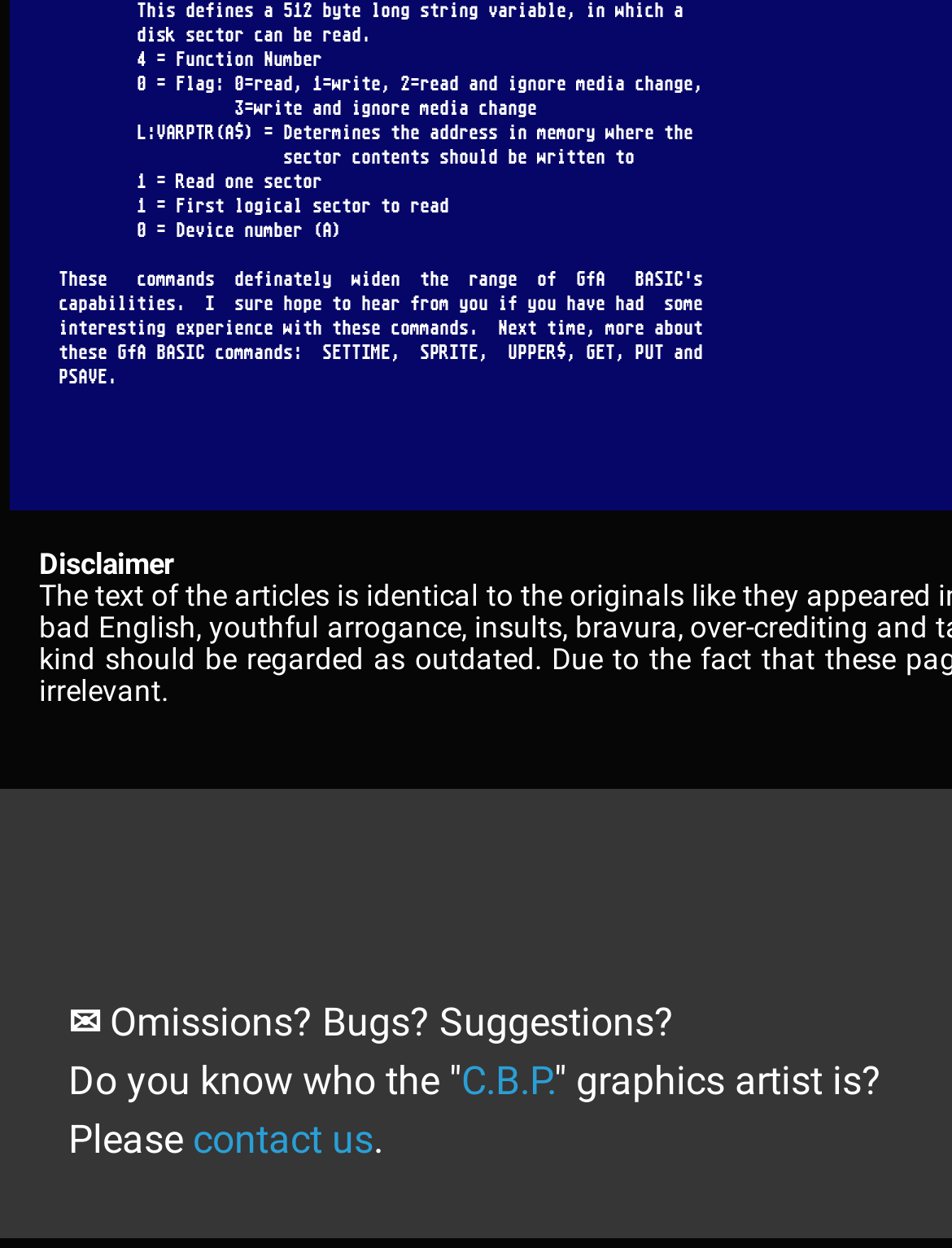Please find the bounding box for the following UI element description. Provide the coordinates in (top-left x, top-left y, bottom-right x, bottom-right y) format, with values between 0 and 1: contact us

[0.203, 0.893, 0.392, 0.931]